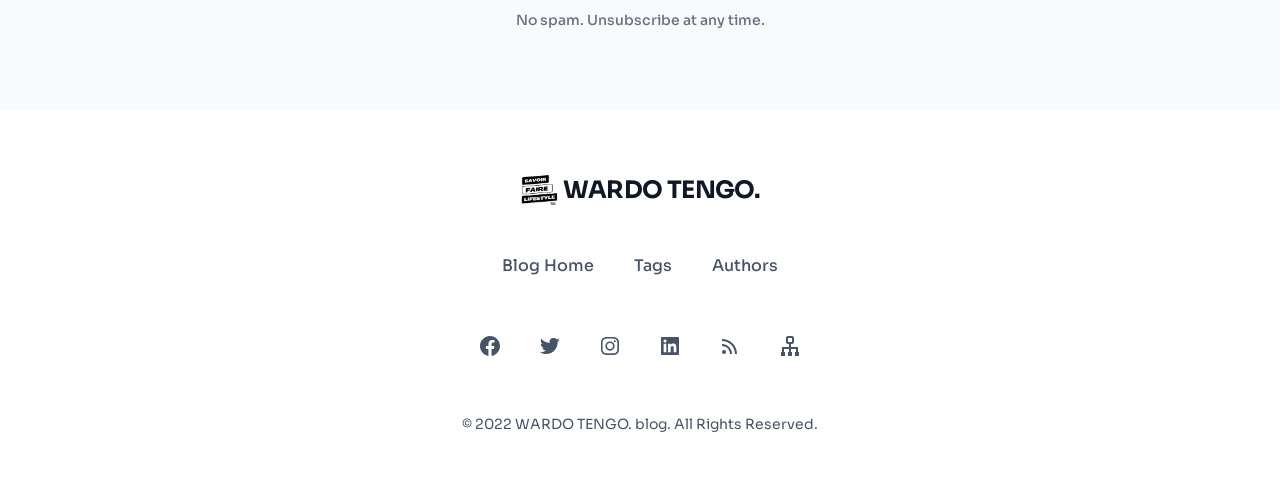Please determine the bounding box coordinates for the UI element described as: "Blog Home".

[0.392, 0.511, 0.464, 0.553]